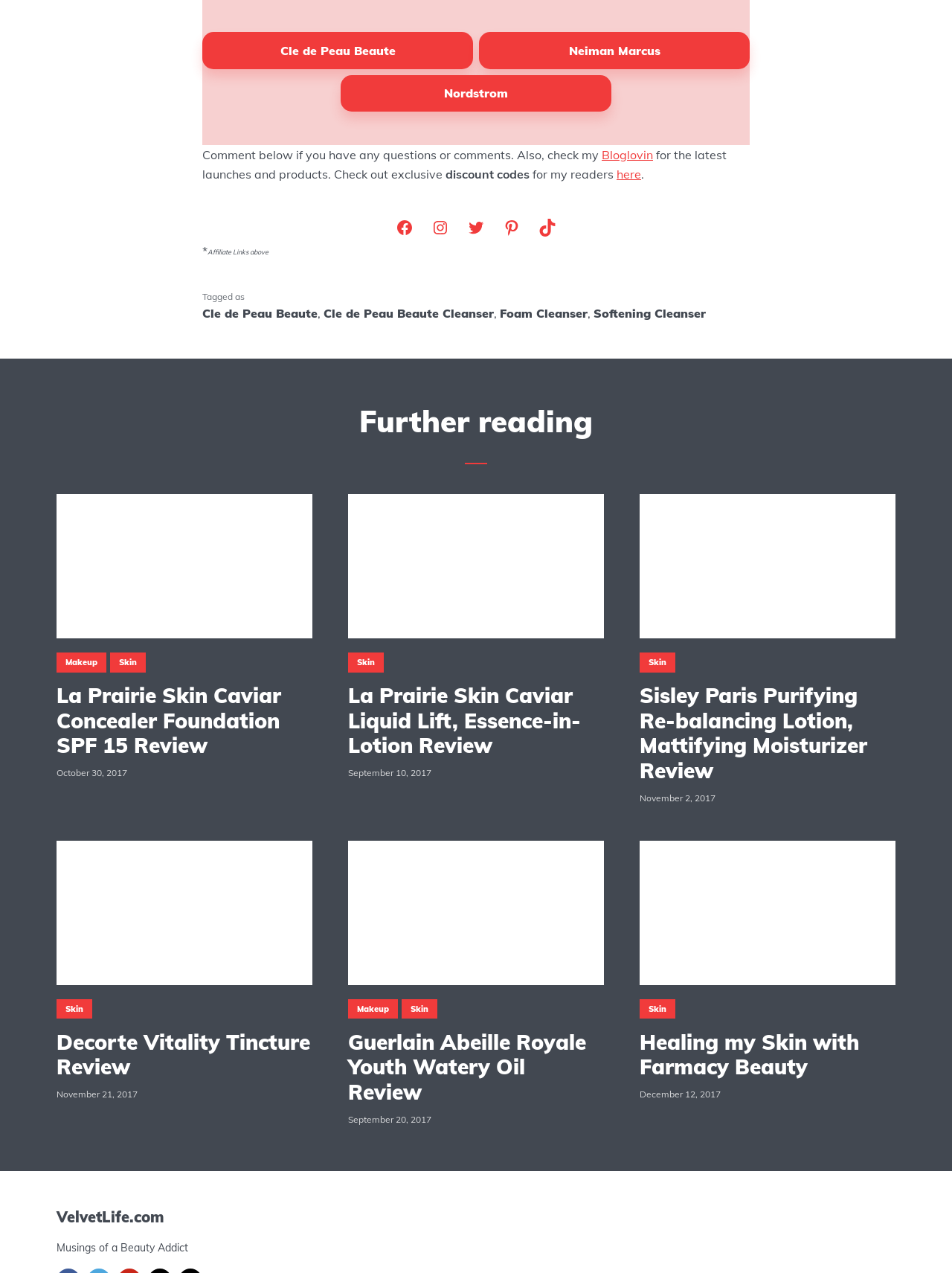Provide the bounding box coordinates of the HTML element this sentence describes: "Neiman Marcus".

[0.503, 0.025, 0.788, 0.054]